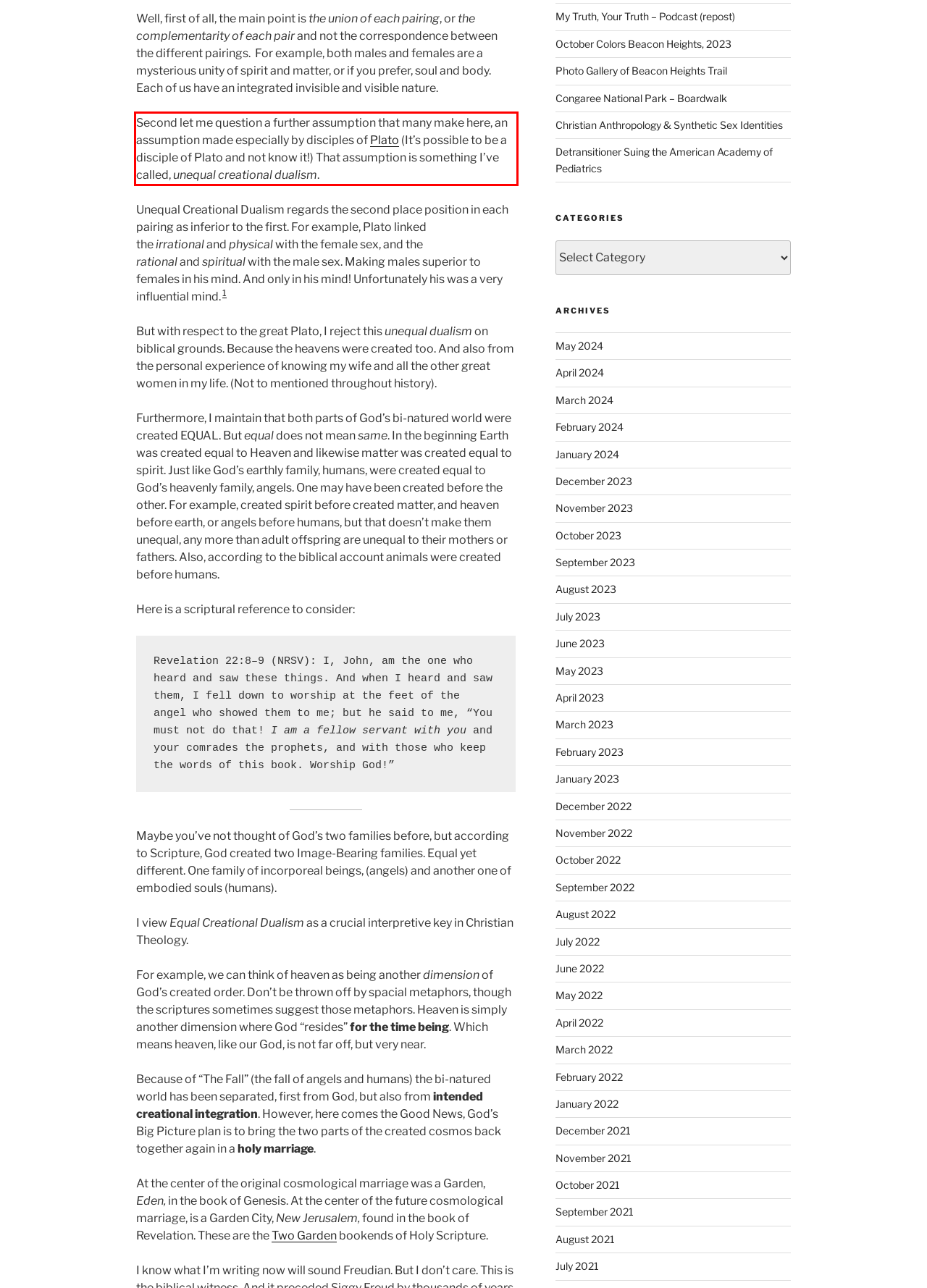You have a screenshot of a webpage with a red bounding box. Use OCR to generate the text contained within this red rectangle.

Second let me question a further assumption that many make here, an assumption made especially by disciples of Plato (It’s possible to be a disciple of Plato and not know it!) That assumption is something I’ve called, unequal creational dualism.